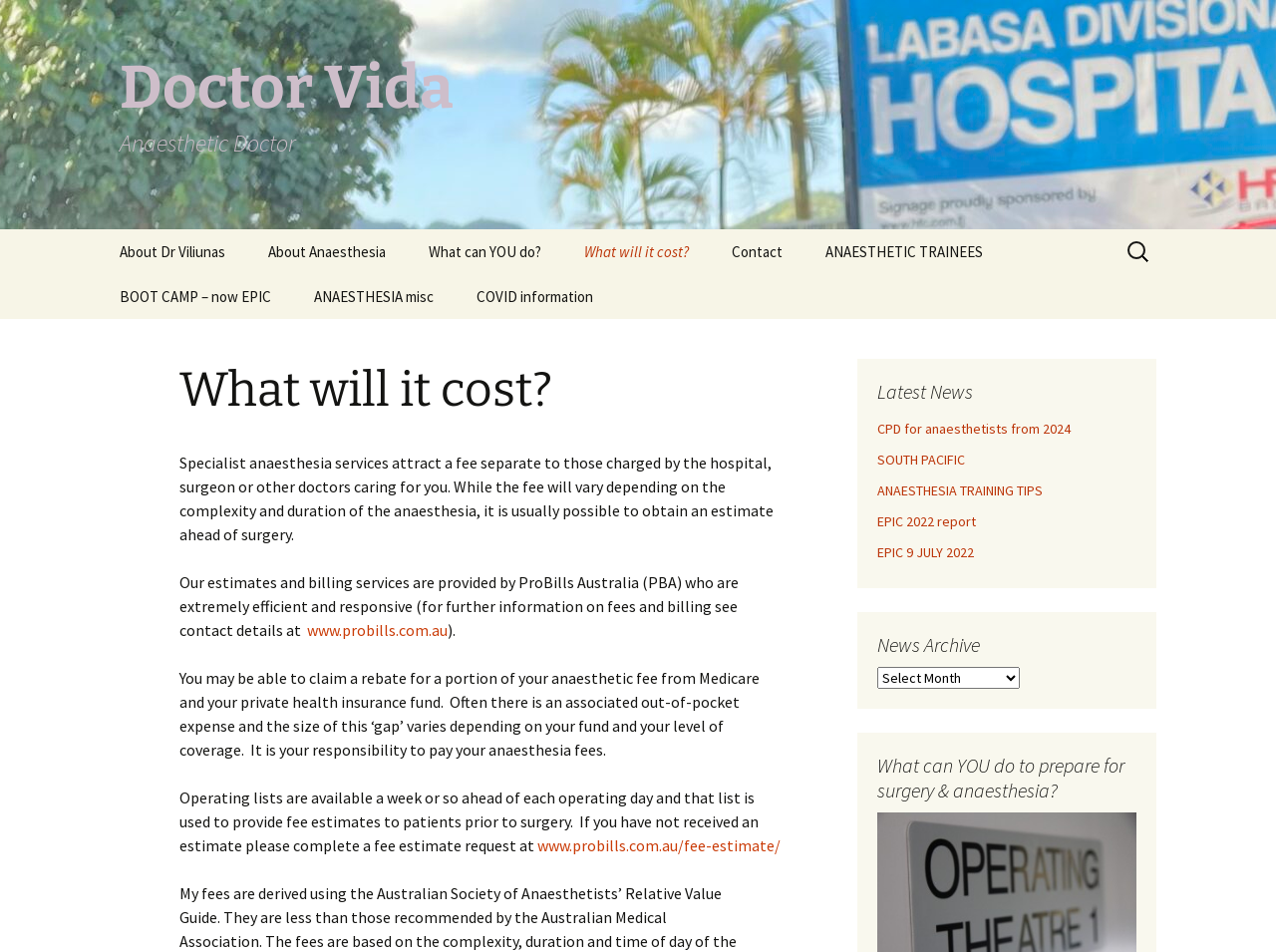Who provides the estimates and billing services?
Examine the webpage screenshot and provide an in-depth answer to the question.

According to the webpage, the estimates and billing services are provided by ProBills Australia (PBA), which is mentioned in the text as being efficient and responsive.